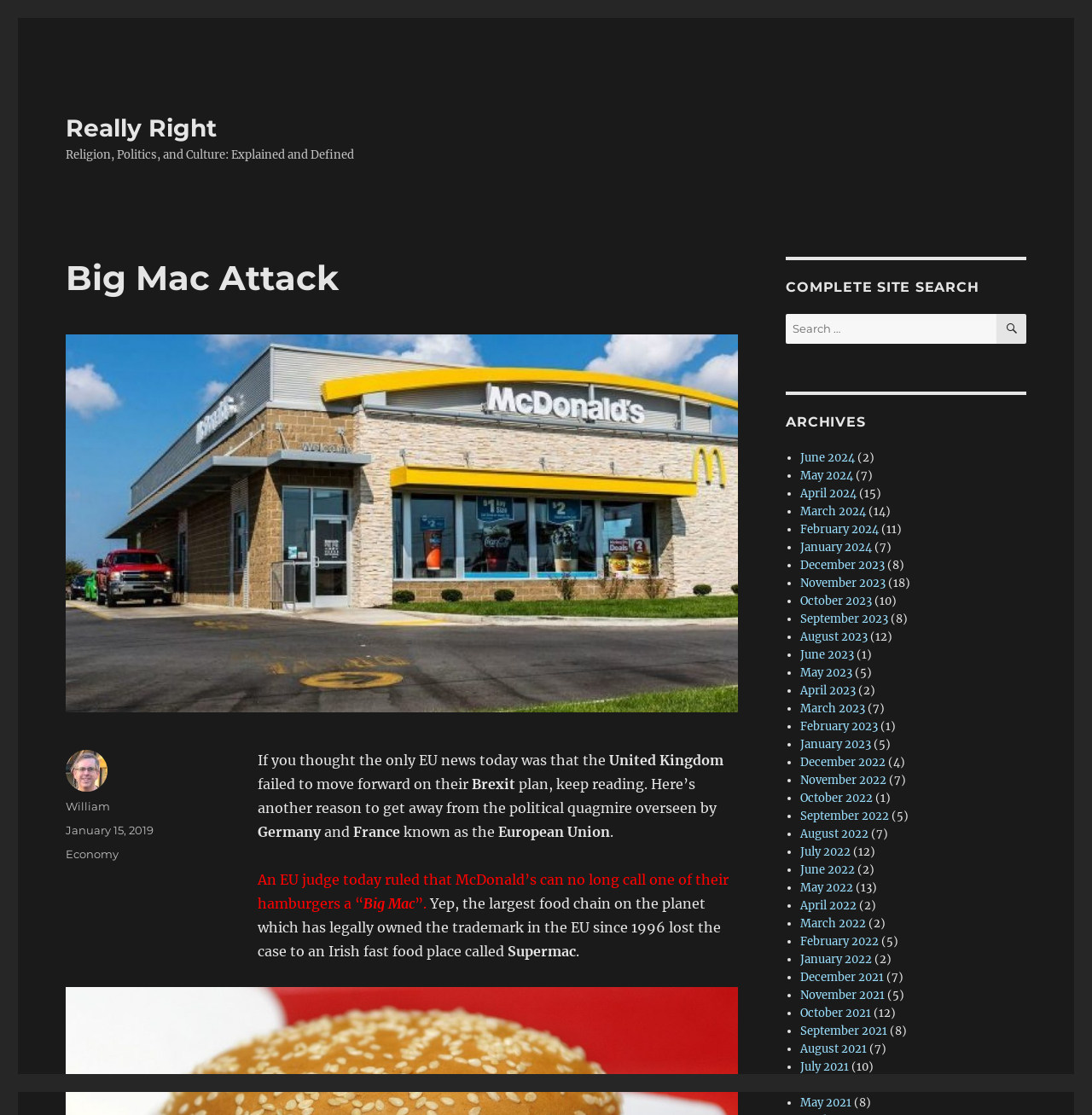Determine the bounding box coordinates of the clickable element to achieve the following action: 'Click on the 'Really Right' link'. Provide the coordinates as four float values between 0 and 1, formatted as [left, top, right, bottom].

[0.06, 0.102, 0.199, 0.128]